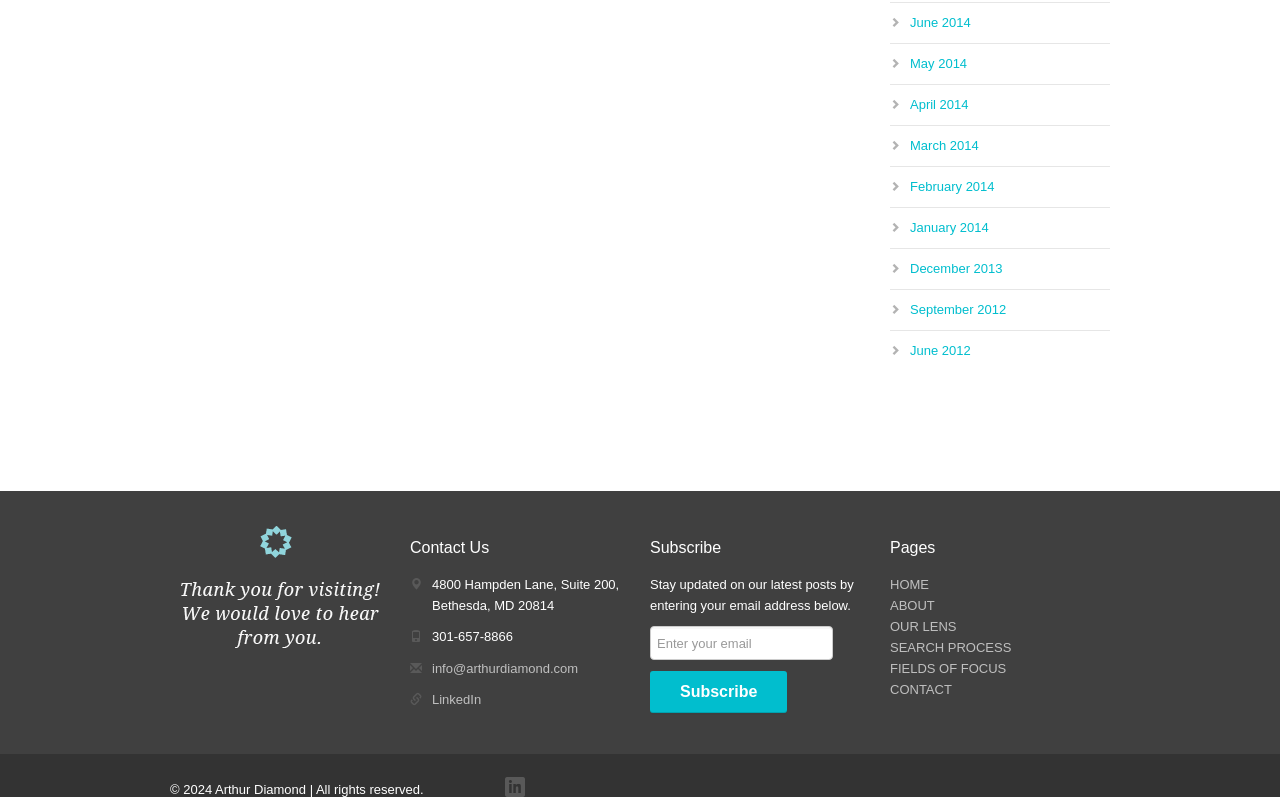What is the company's address?
Utilize the information in the image to give a detailed answer to the question.

I found the company's address by looking at the contact information section, where it is listed as '4800 Hampden Lane, Suite 200, Bethesda, MD 20814'.